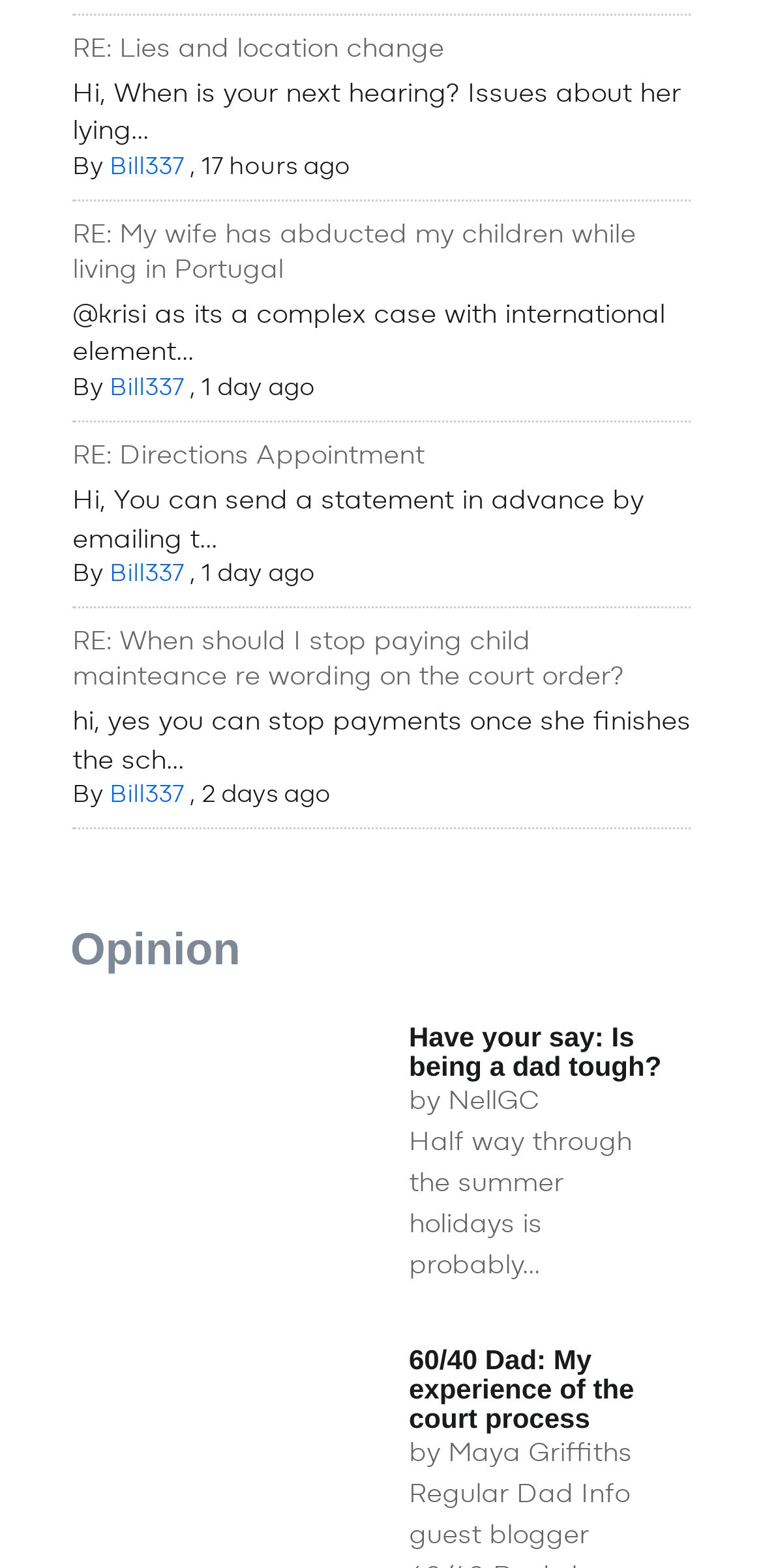Please pinpoint the bounding box coordinates for the region I should click to adhere to this instruction: "View the post by 'NellGC'".

[0.587, 0.694, 0.708, 0.712]